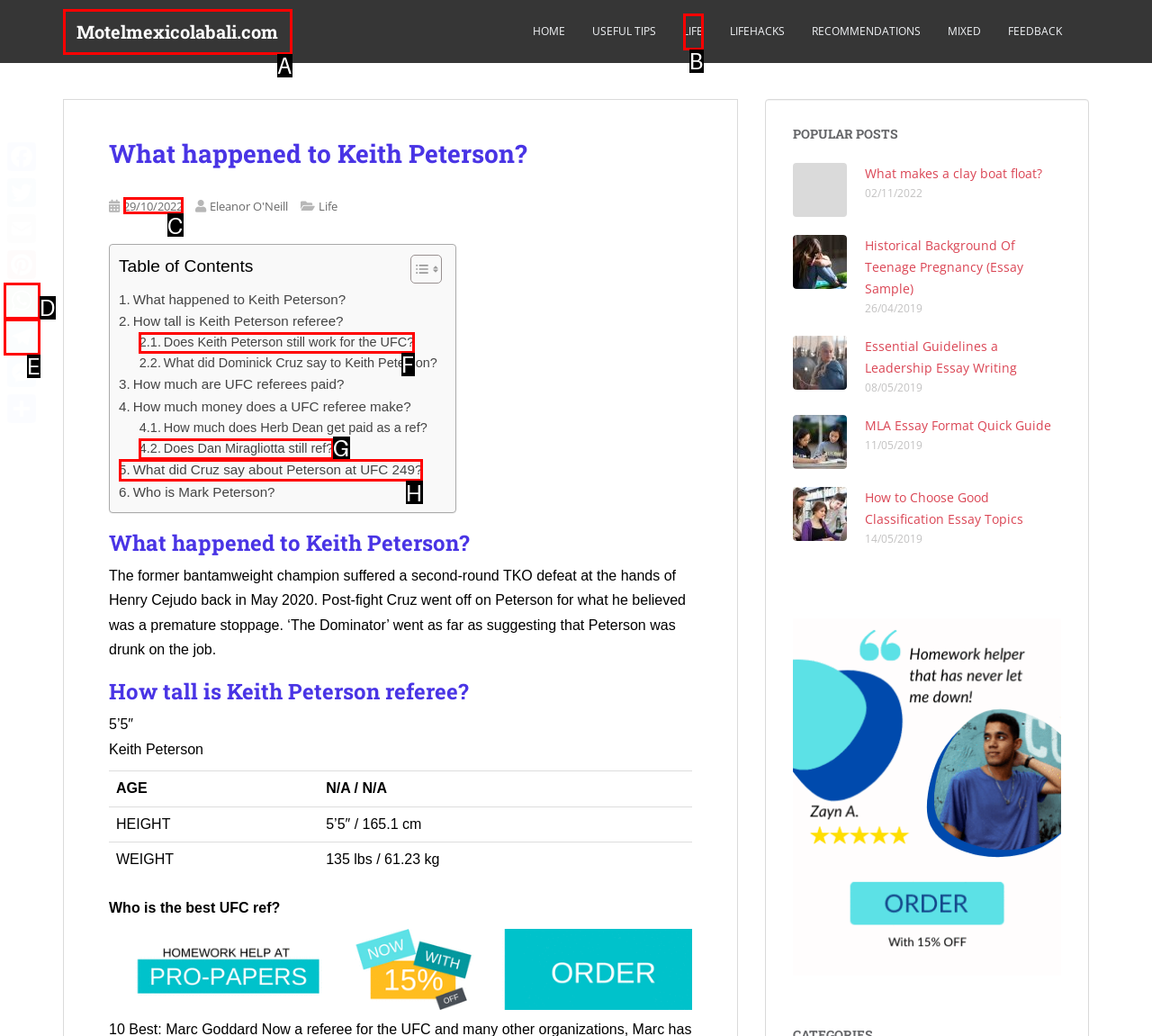Using the description: Does Dan Miragliotta still ref?, find the corresponding HTML element. Provide the letter of the matching option directly.

G